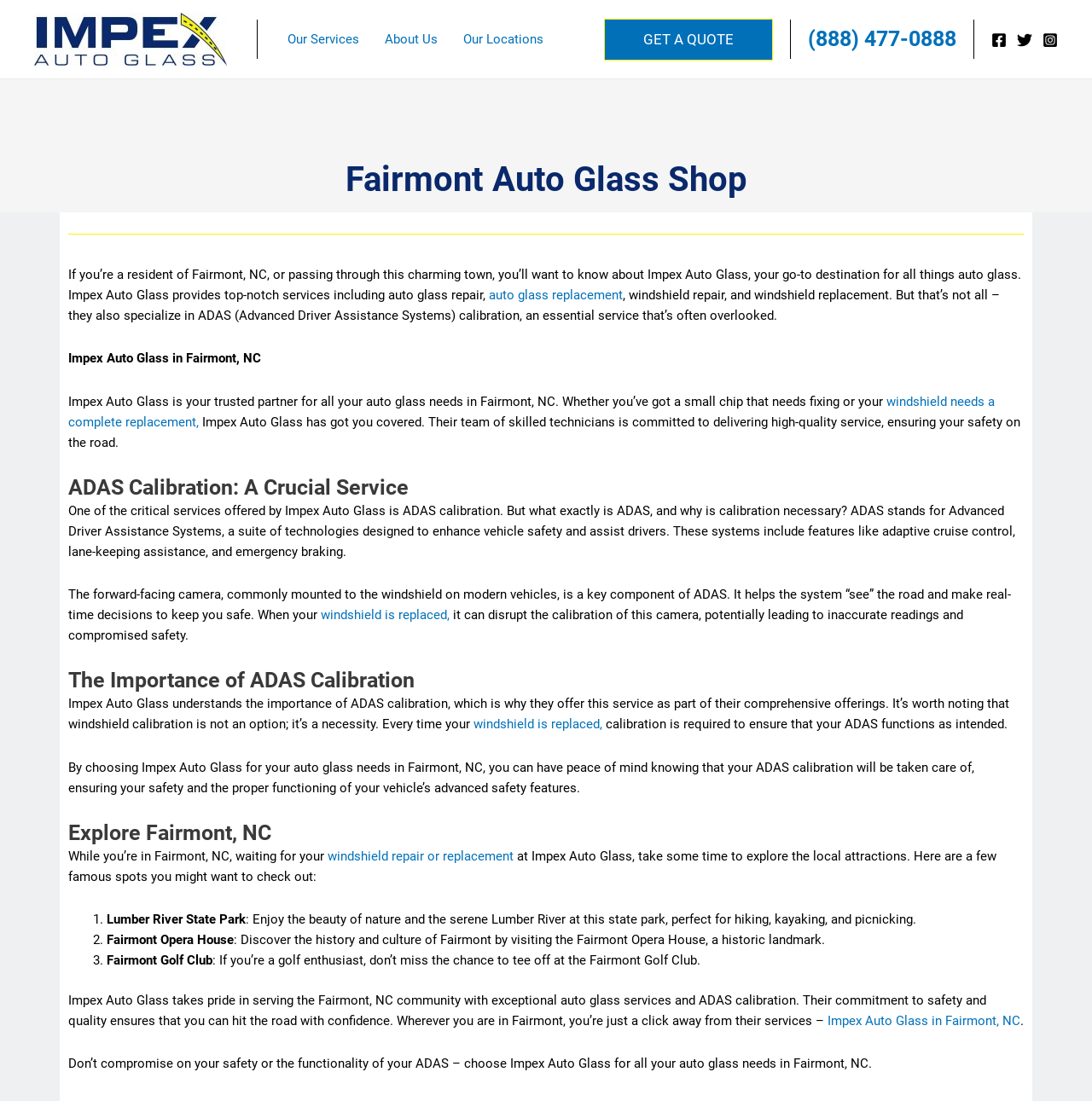Based on the image, give a detailed response to the question: What is the importance of ADAS calibration?

The webpage emphasizes the importance of ADAS calibration, stating that it is not an option but a necessity, and that every time the windshield is replaced, calibration is required to ensure that the ADAS functions as intended and to ensure safety on the road.